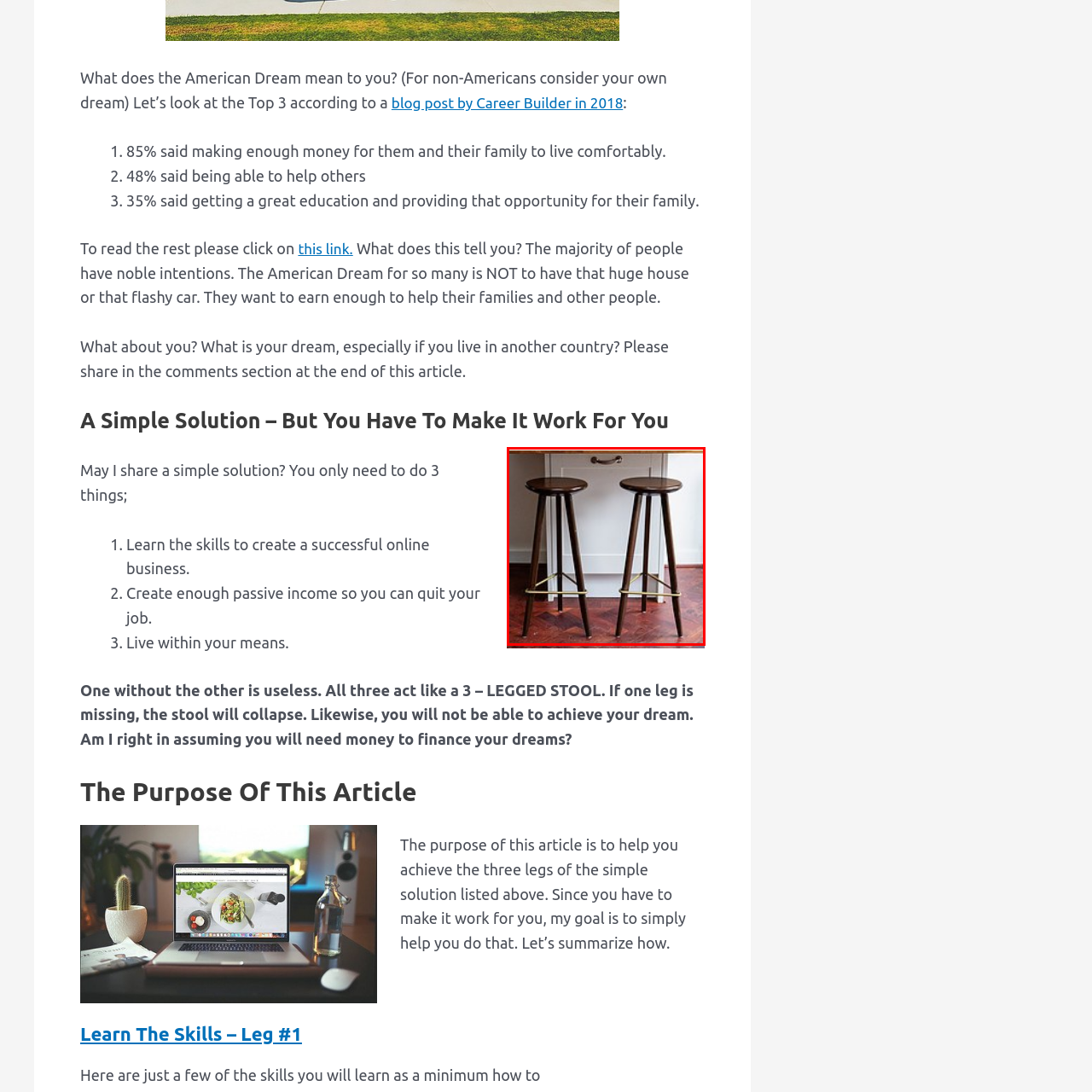Generate a meticulous caption for the image that is highlighted by the red boundary line.

The image depicts a pair of elegantly designed wooden stools positioned in a cozy indoor setting. Each stool features a round seat and is supported by slender, tapered legs, connected by a horizontal crossbar for added stability. Their rich brown finish complements the warm tones of the hardwood floor, creating an inviting atmosphere. This image relates to the article’s concept of a "Three Legged Stool," symbolizing the balance needed in life's pursuits. The stools represent the essential components of achieving personal dreams, much like the analogy of the three critical steps outlined for creating a successful online business and maintaining a fulfilling life.